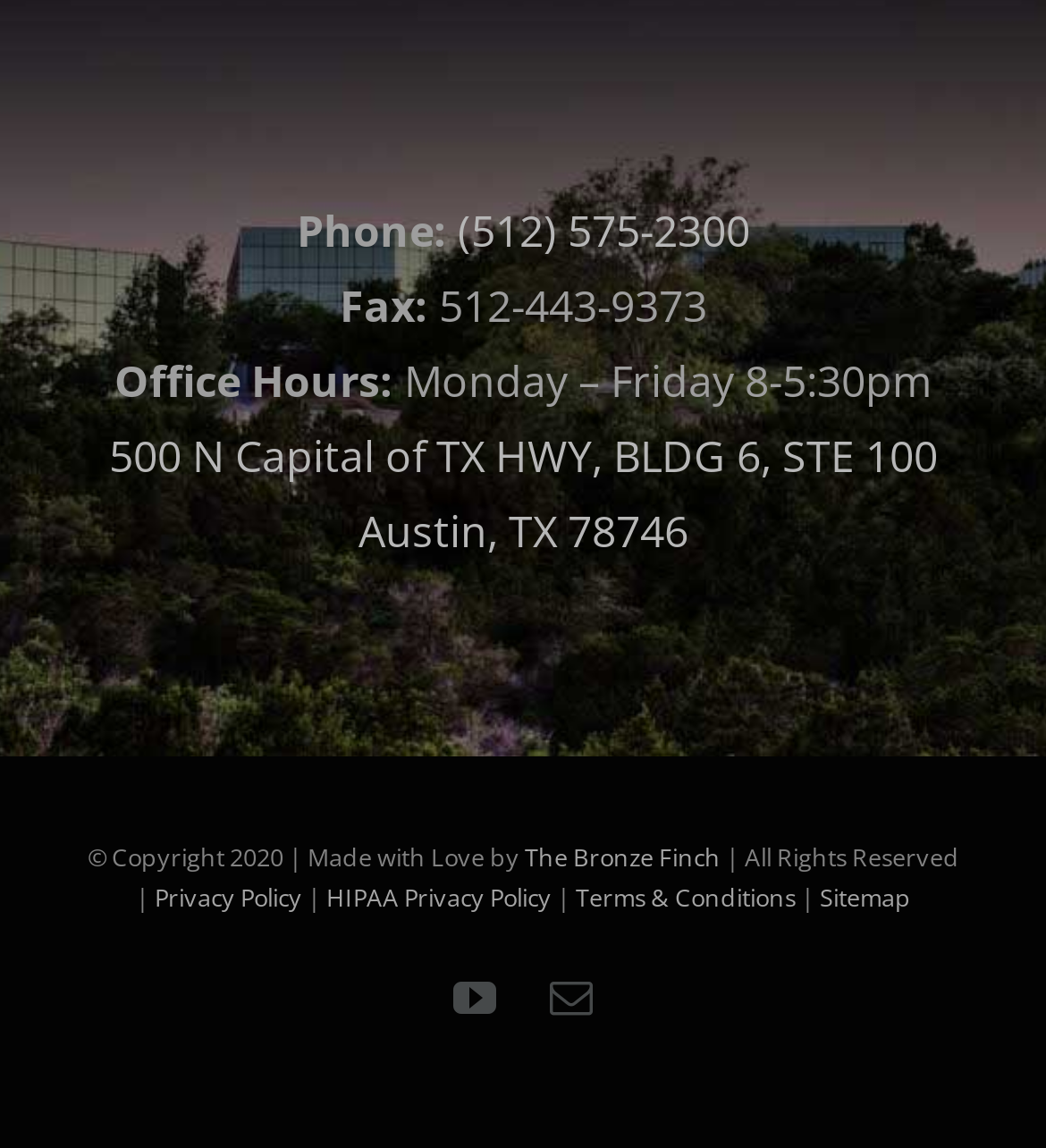What is the phone number?
Look at the image and provide a short answer using one word or a phrase.

(512) 575-2300